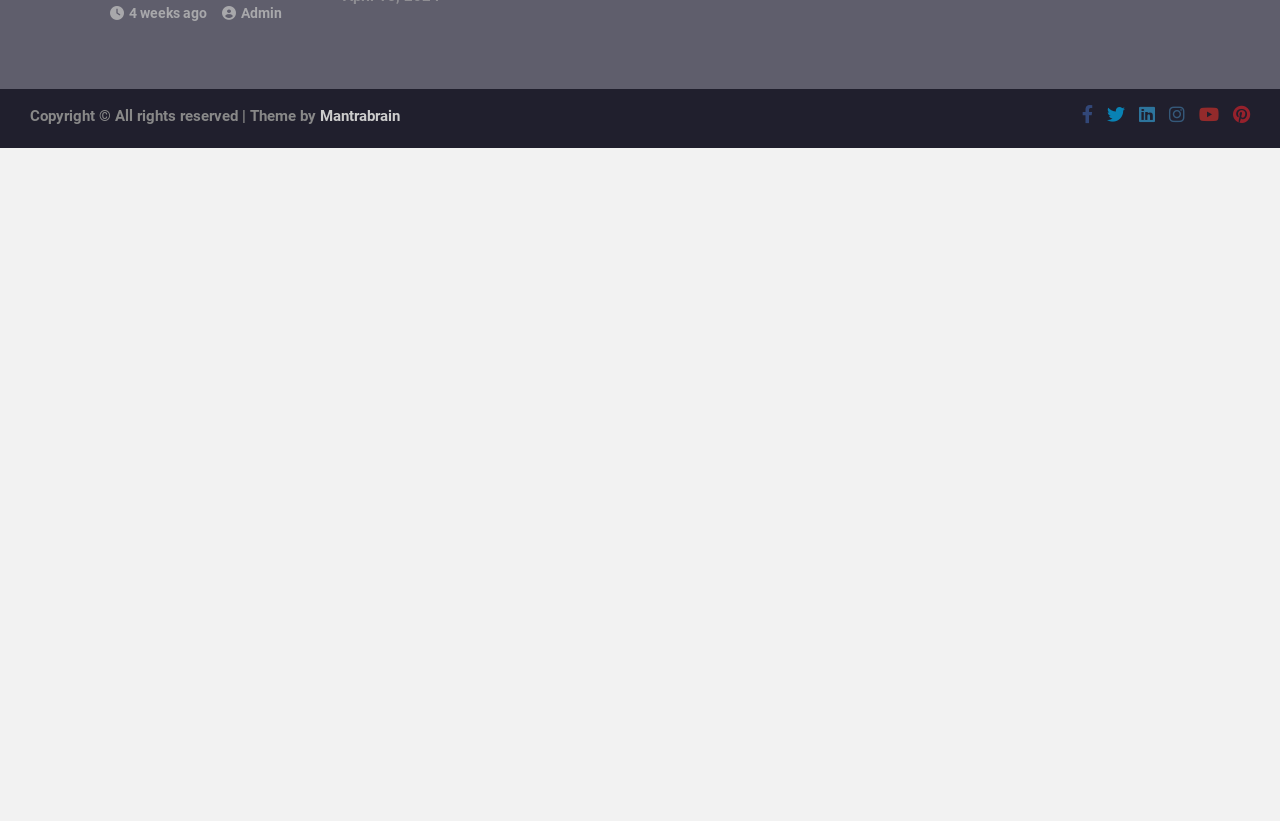What is the position of the link '4 weeks ago'?
Refer to the image and provide a one-word or short phrase answer.

Top left